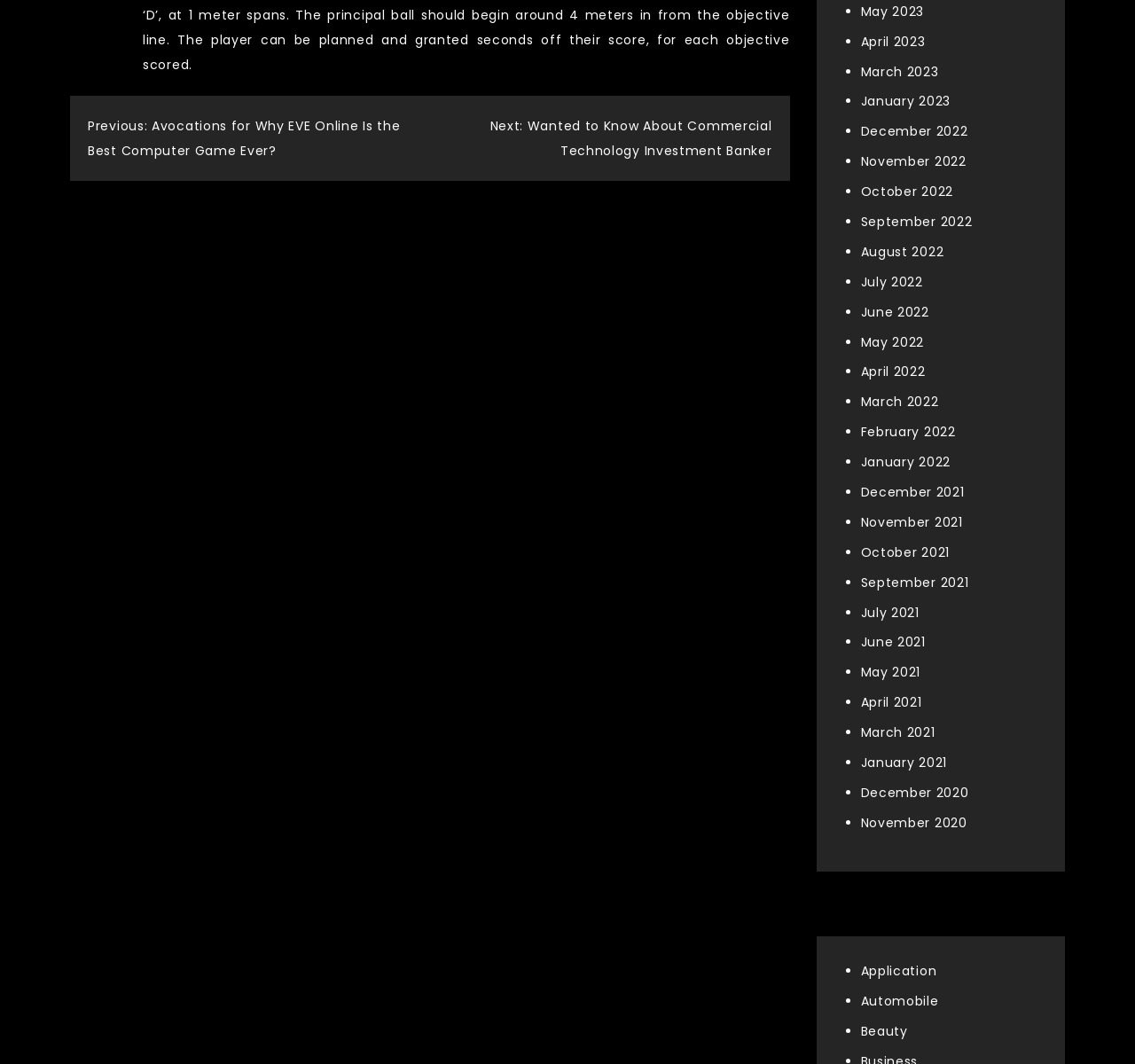Please examine the image and provide a detailed answer to the question: What is the position of the link 'Previous: Avocations for Why EVE Online Is the Best Computer Game Ever?'?

The link 'Previous: Avocations for Why EVE Online Is the Best Computer Game Ever?' is located above the link 'Next: Wanted to Know About Commercial Technology Investment Banker' in the navigation section, indicating that it is positioned above the link 'Next'.